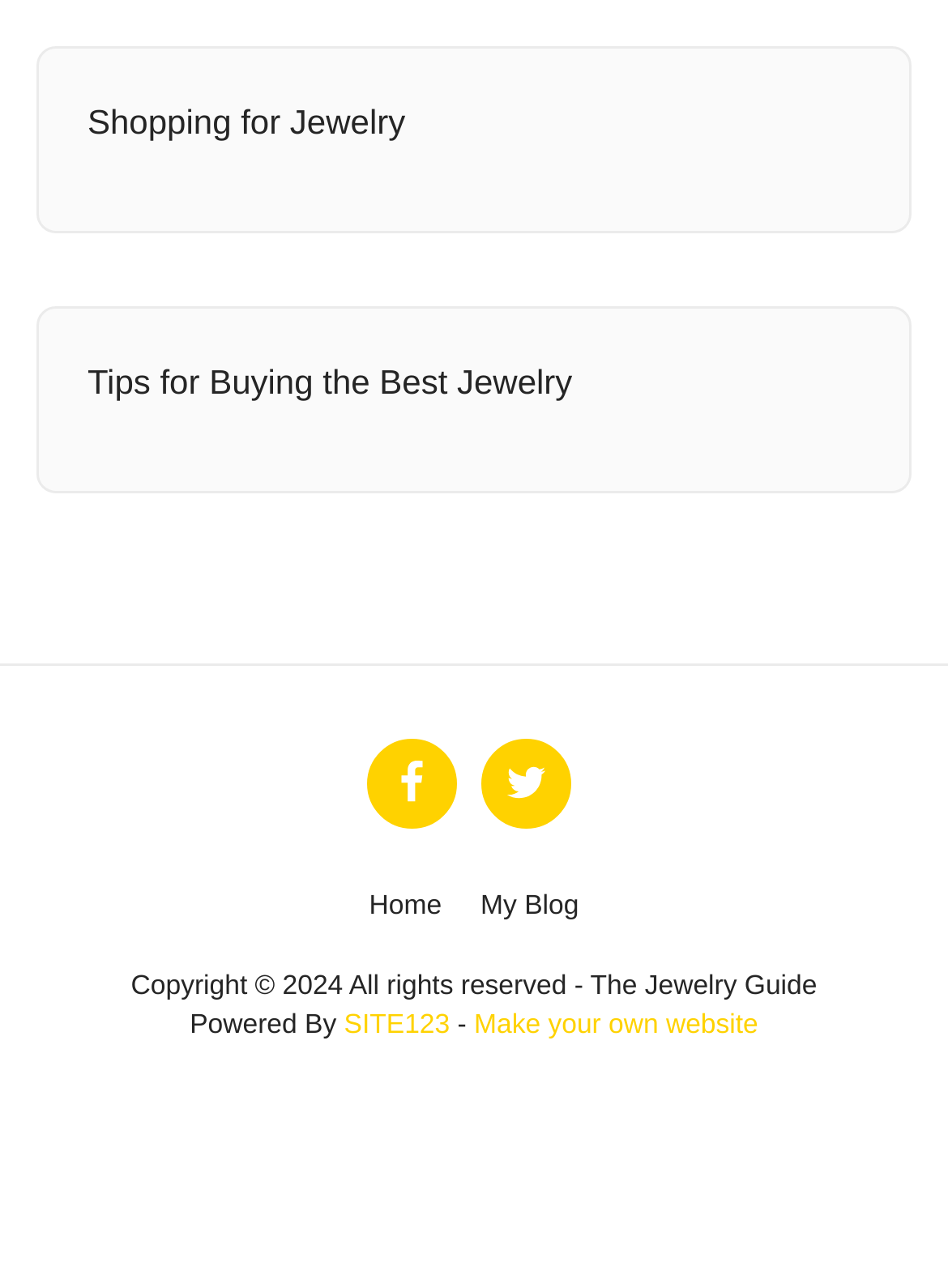Please find the bounding box coordinates for the clickable element needed to perform this instruction: "Go to 'Home'".

[0.389, 0.686, 0.466, 0.723]